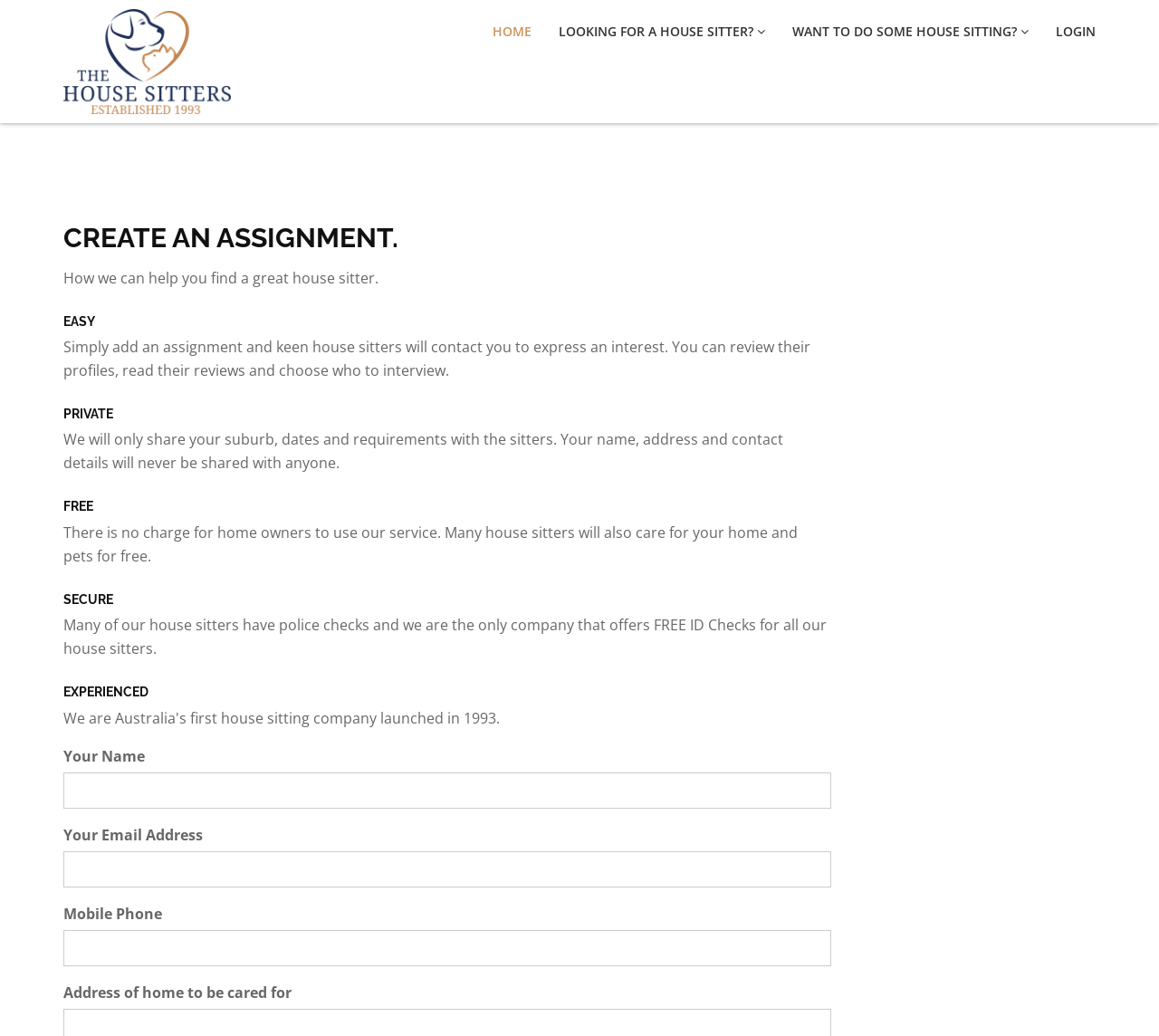Predict the bounding box coordinates of the UI element that matches this description: "parent_node: Your Email Address name="email"". The coordinates should be in the format [left, top, right, bottom] with each value between 0 and 1.

[0.055, 0.821, 0.717, 0.856]